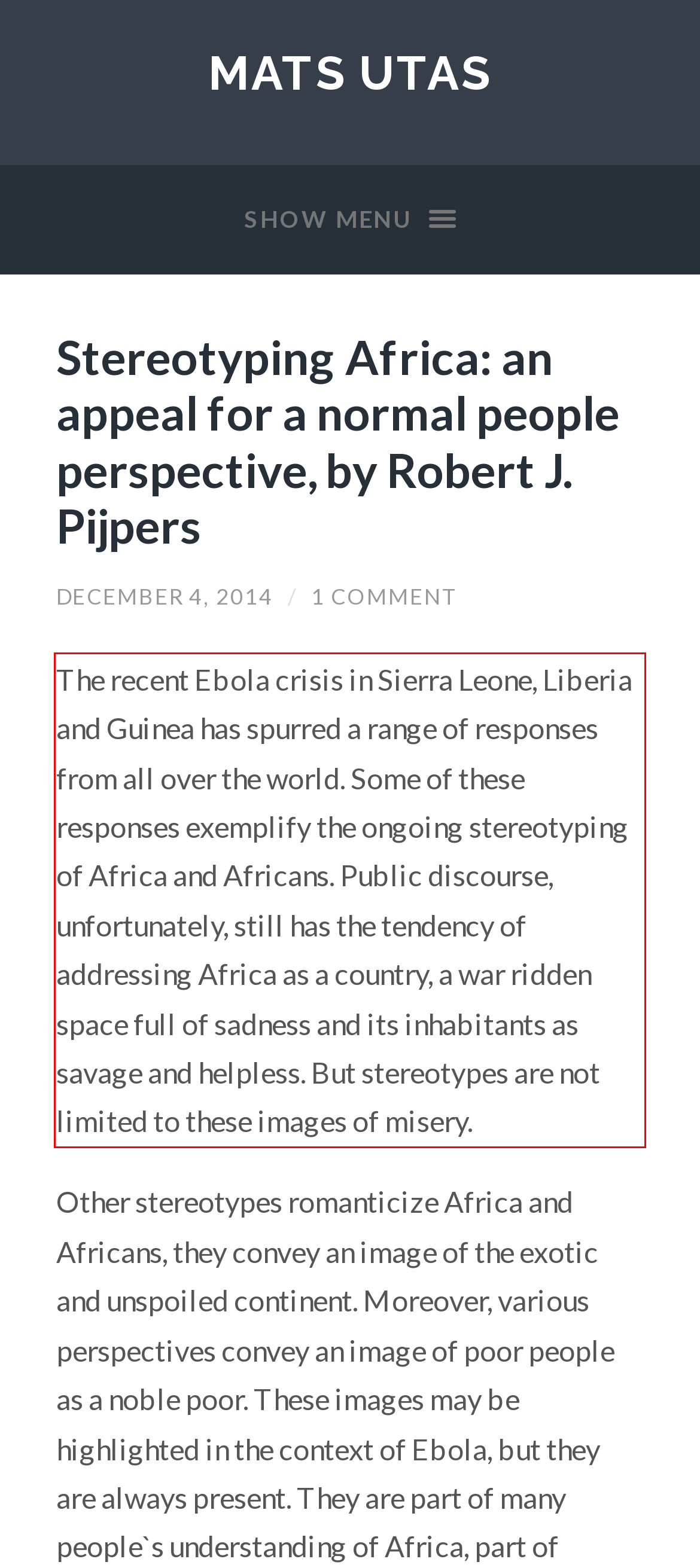Given a webpage screenshot, identify the text inside the red bounding box using OCR and extract it.

The recent Ebola crisis in Sierra Leone, Liberia and Guinea has spurred a range of responses from all over the world. Some of these responses exemplify the ongoing stereotyping of Africa and Africans. Public discourse, unfortunately, still has the tendency of addressing Africa as a country, a war ridden space full of sadness and its inhabitants as savage and helpless. But stereotypes are not limited to these images of misery.